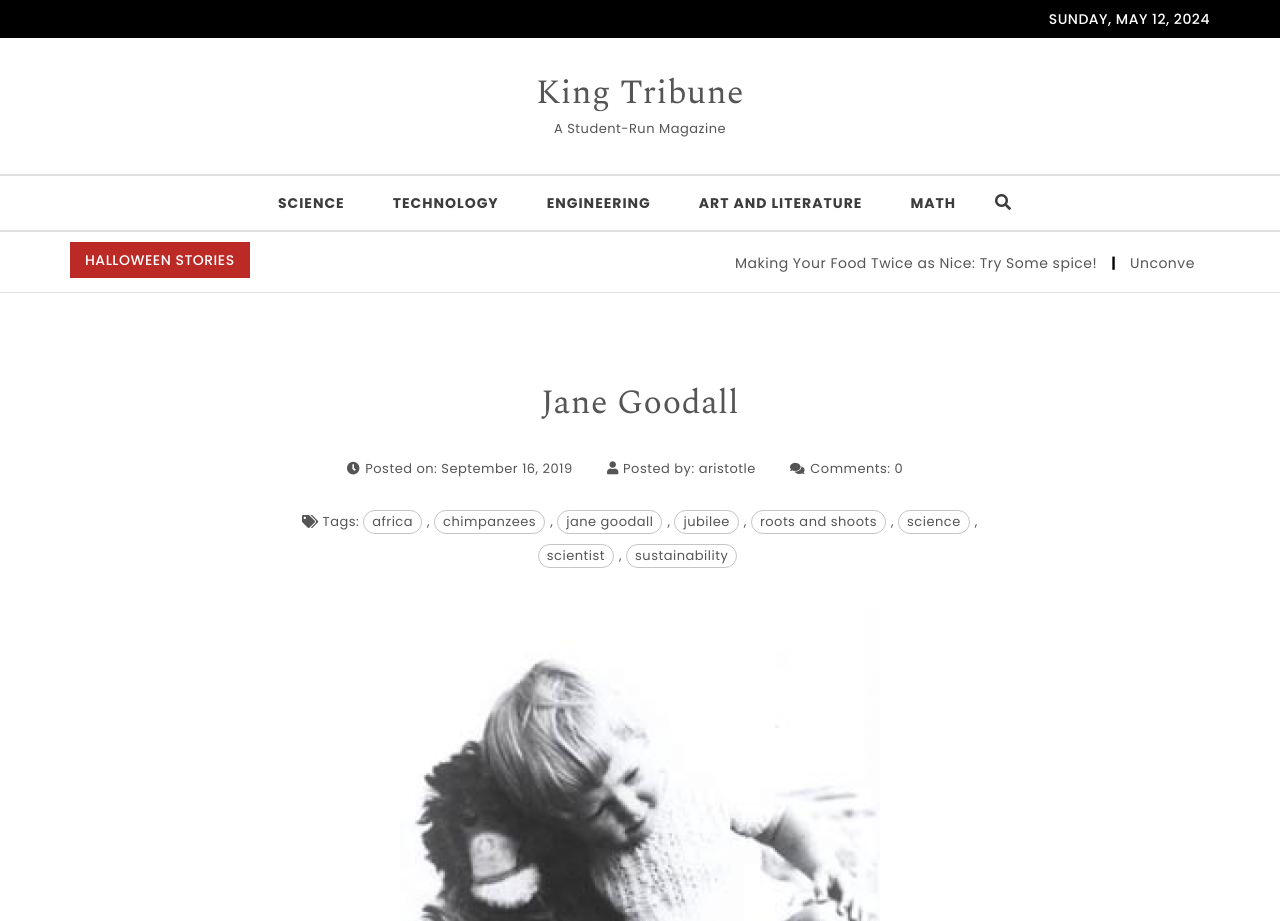What is the name of the magazine?
Please utilize the information in the image to give a detailed response to the question.

The name of the magazine can be found at the top of the webpage, where it says 'King Tribune' in a prominent font, indicating that it is the title of the magazine.